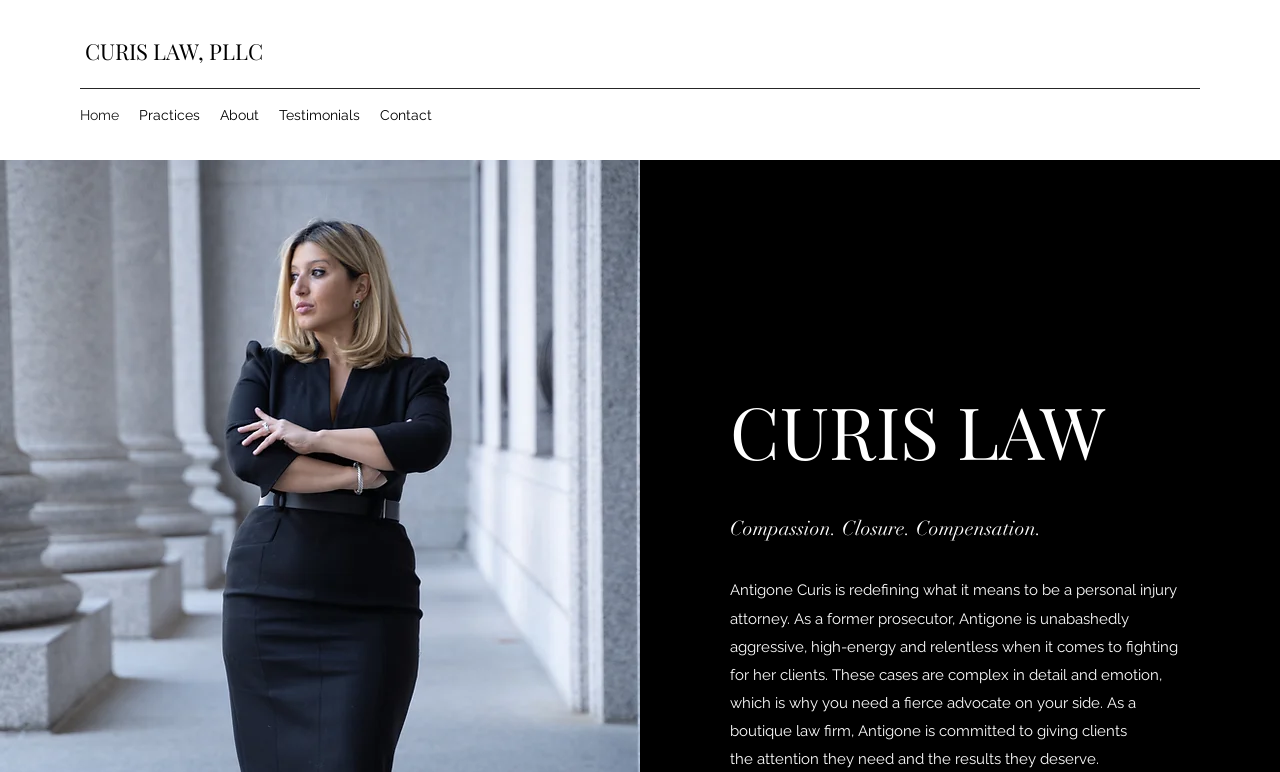What is the tone of Antigone Curis's approach?
Using the image as a reference, answer the question with a short word or phrase.

Aggressive and high-energy